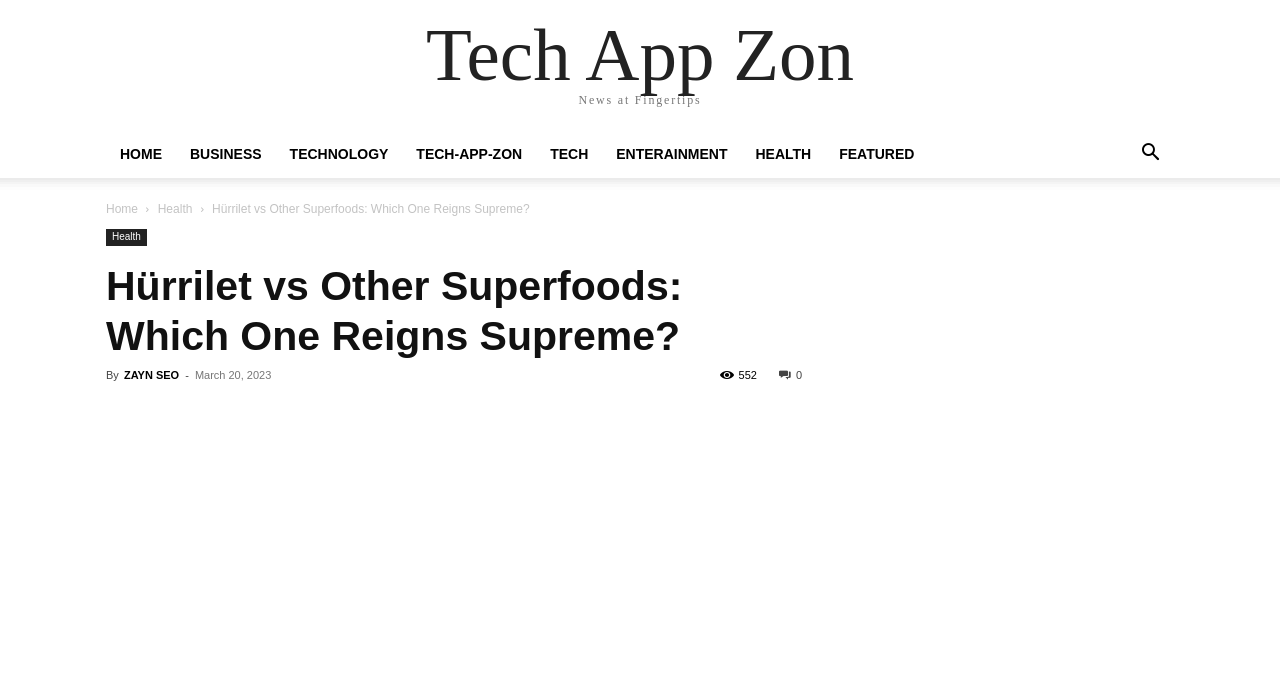Pinpoint the bounding box coordinates of the clickable area necessary to execute the following instruction: "go to home page". The coordinates should be given as four float numbers between 0 and 1, namely [left, top, right, bottom].

[0.083, 0.188, 0.138, 0.258]